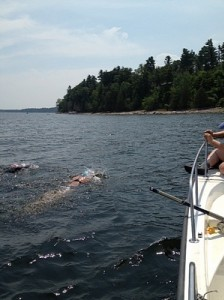Explain the content of the image in detail.

In this vibrant scene, a group of swimmers navigates the sparkling waters of a lake, set against a lush, green shoreline dotted with trees. The image captures the moment from a boat, providing a perspective of those swimming, who are partially submerged and making their way through the tranquil water. Onboard, a person is visible, possibly monitoring the swimmers or preparing to assist them. The sun shines brightly overhead, illuminating the clear sky and enhancing the serene atmosphere of the day. This moment reflects the camaraderie and adventure of open-water swimming, likely in the context of a recreational outing or training session.